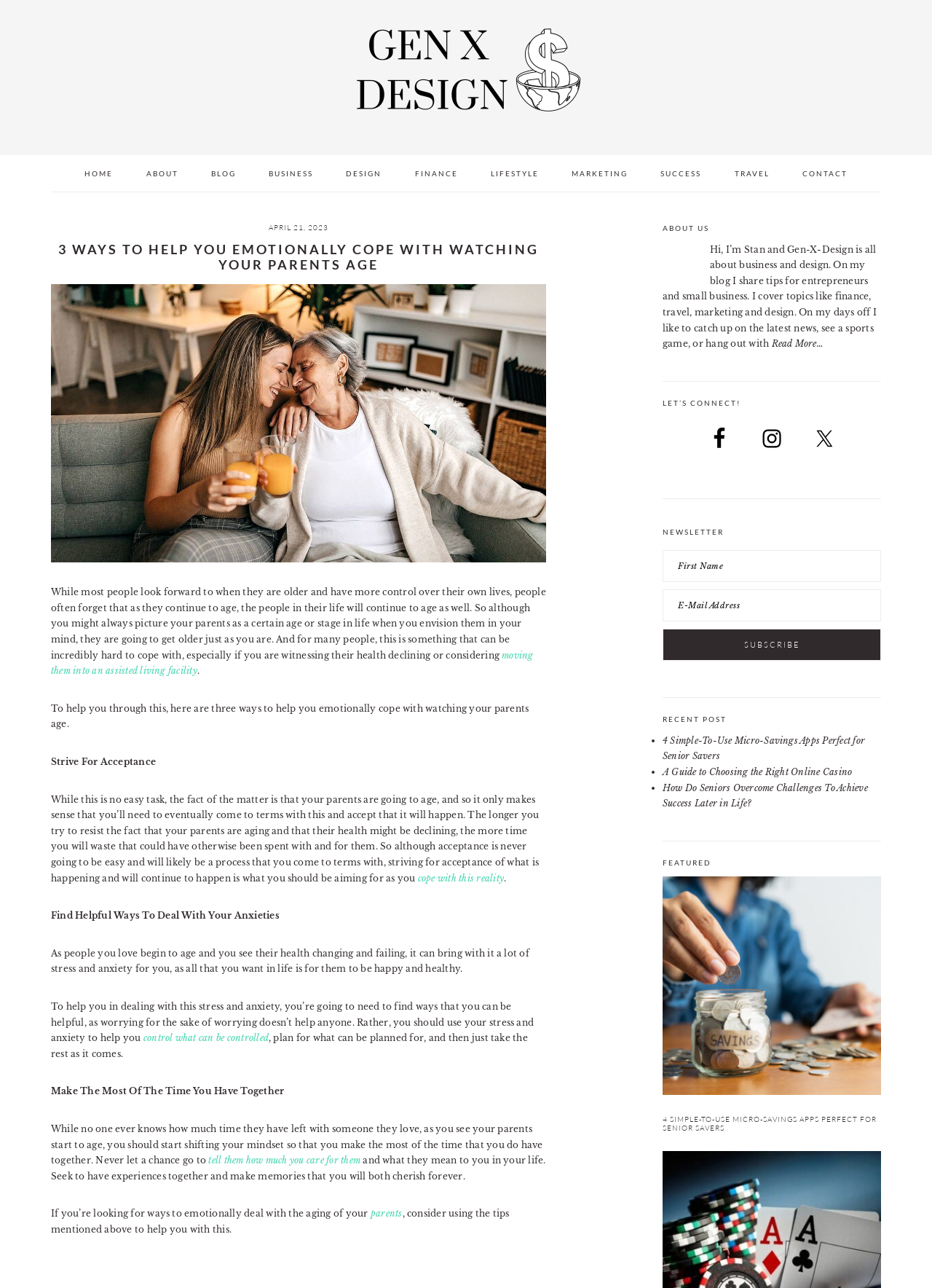Show the bounding box coordinates of the element that should be clicked to complete the task: "Check the recent post '4 Simple-To-Use Micro-Savings Apps Perfect for Senior Savers'".

[0.711, 0.571, 0.928, 0.591]